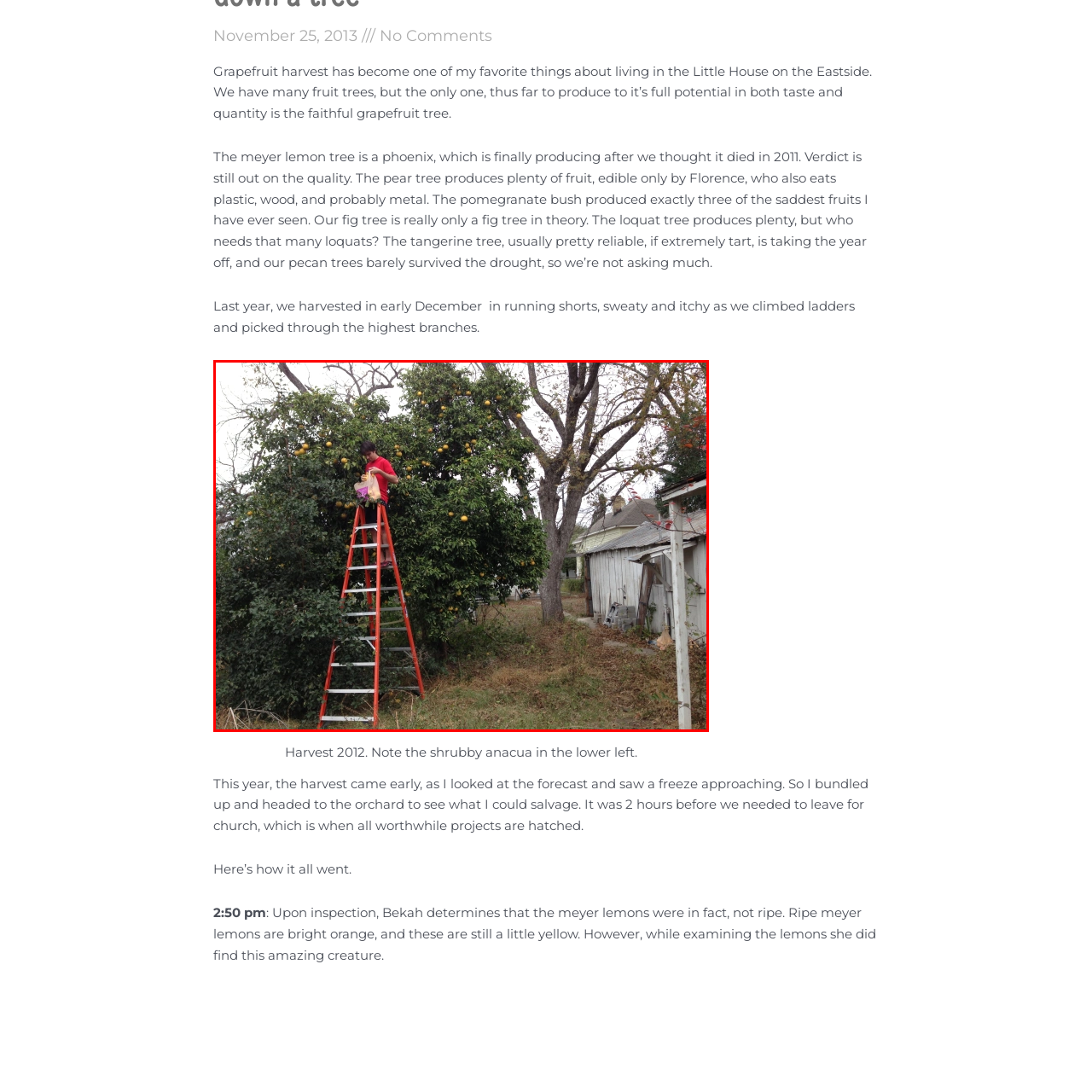Offer a meticulous description of everything depicted in the red-enclosed portion of the image.

In this engaging scene set in a backyard orchard, a person clad in a vibrant red shirt carefully climbs a tall ladder to harvest fruits from a lush grapefruit tree. The tree is thick with ripening grapefruits, reflecting the joys of seasonal harvest. Surrounding the tree are bare branches, hinting at the transition of seasons, while in the background, remnants of a rustic building peek through, adding to the charm of the setting.

This moment captures the essence of community and personal connection to nature, embodying the narrative of a fruitful journey shared in the story, where the author expresses their love for the grapefruit harvest and the richness of life surrounding their home. The image evokes nostalgia and invites viewers to appreciate the simple pleasures of gathering fresh fruit, highlighting the labor and joy that come with each harvest.